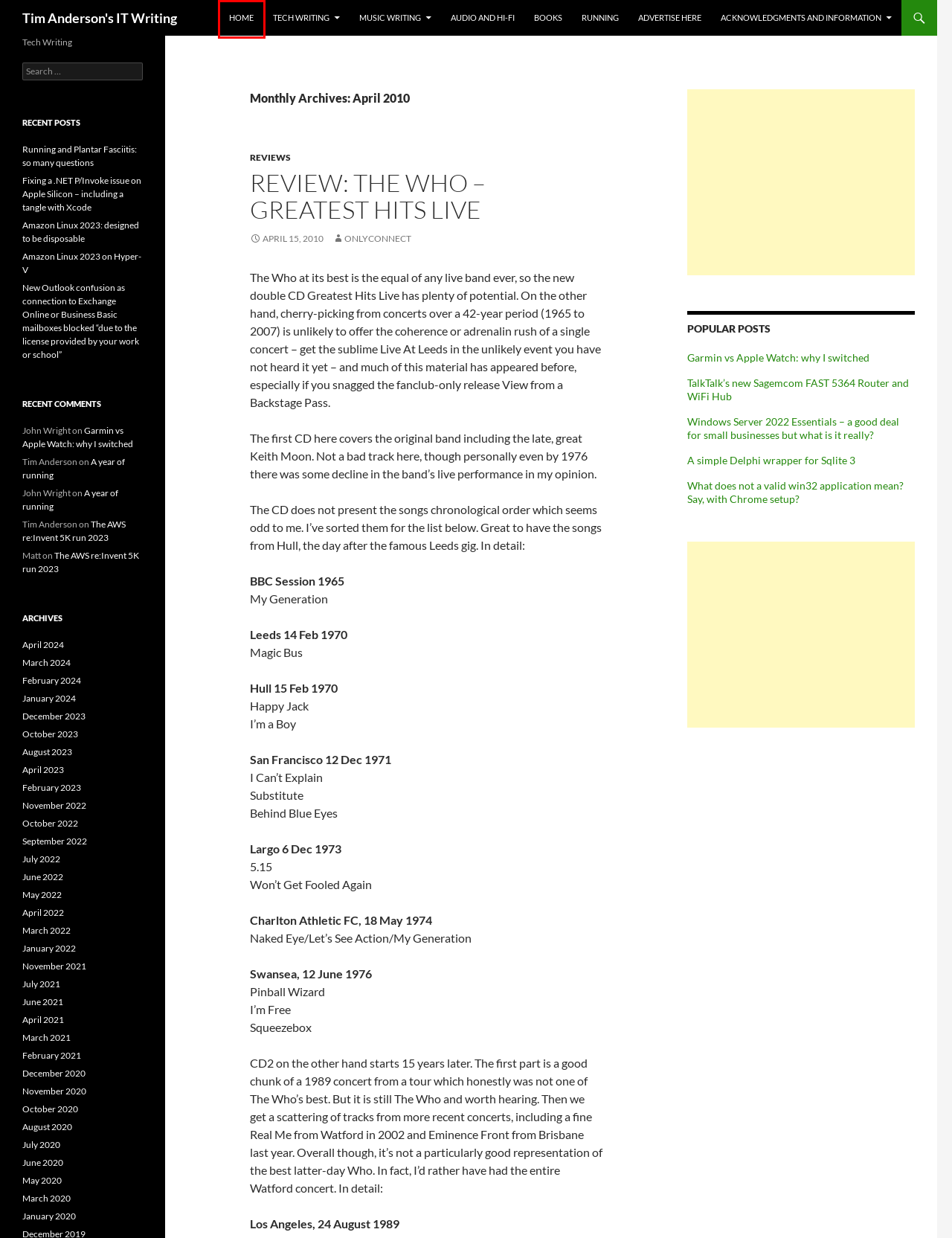Given a webpage screenshot with a UI element marked by a red bounding box, choose the description that best corresponds to the new webpage that will appear after clicking the element. The candidates are:
A. January | 2020 | Tim Anderson's IT Writing
B. tech | Tim Anderson's IT Writing
C. January | 2022 | Tim Anderson's IT Writing
D. Running and Plantar Fasciitis: so many questions | Tim Anderson's IT Writing
E. Amazon Linux 2023: designed to be disposable | Tim Anderson's IT Writing
F. The AWS re:Invent 5K run 2023 | Tim Anderson's IT Writing
G. December | 2020 | Tim Anderson's IT Writing
H. October | 2022 | Tim Anderson's IT Writing

B